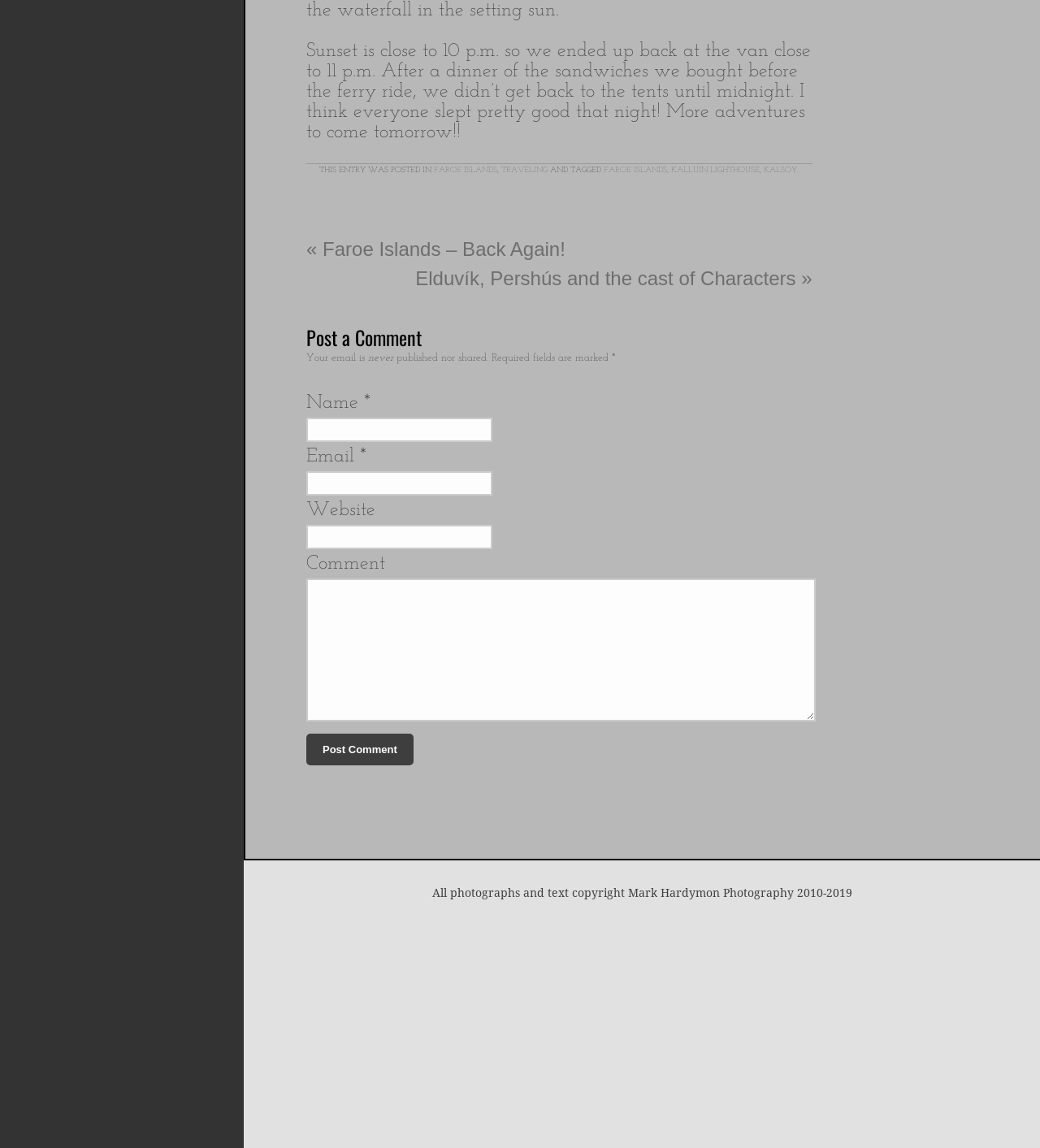Look at the image and give a detailed response to the following question: What is the name of the lighthouse mentioned in the article?

The name of the lighthouse can be determined by looking at the text at the top of the page, which mentions 'Kalluin Lighthouse' as one of the tags.